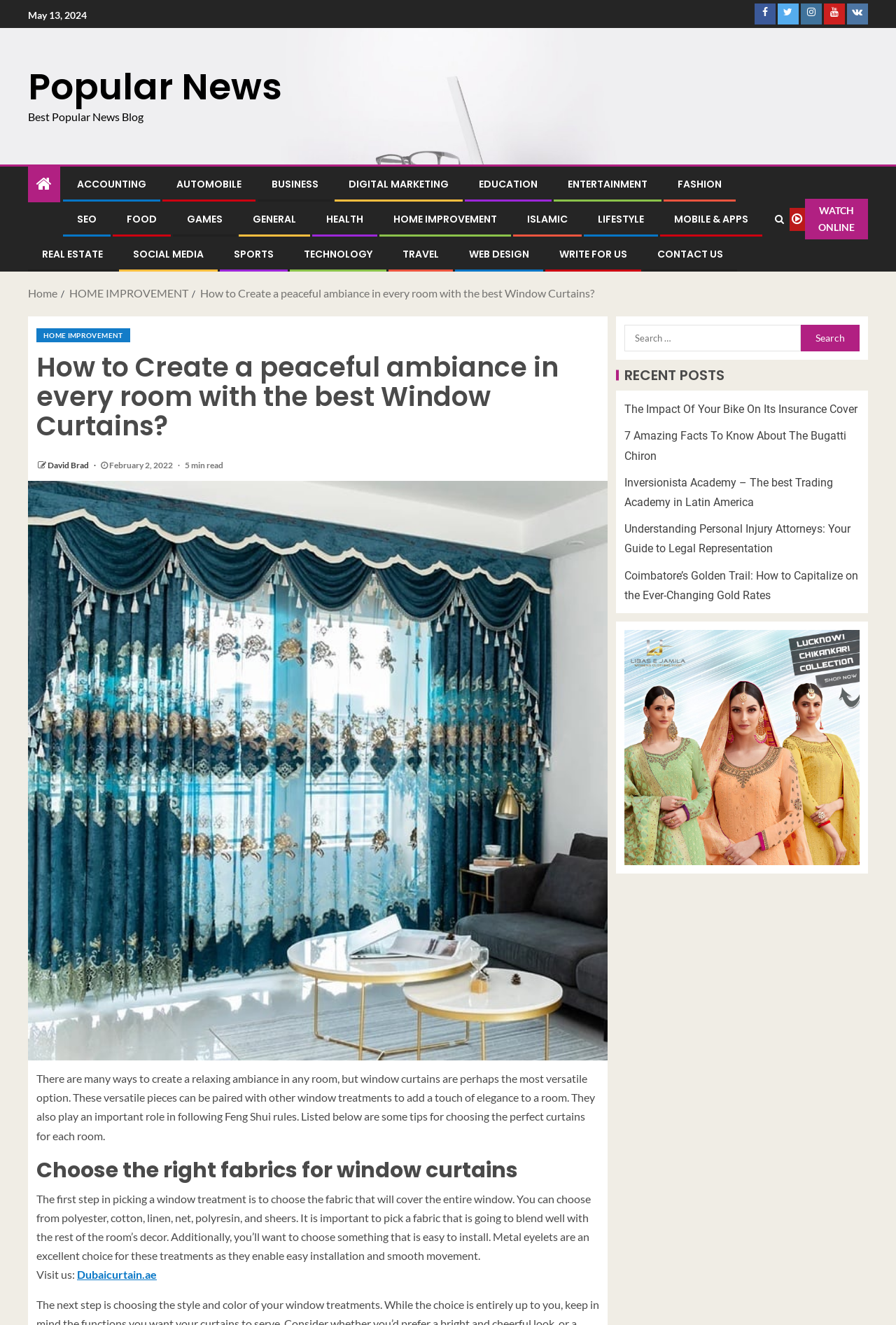Highlight the bounding box coordinates of the region I should click on to meet the following instruction: "Visit the website 'Dubaicurtain.ae'".

[0.086, 0.957, 0.175, 0.967]